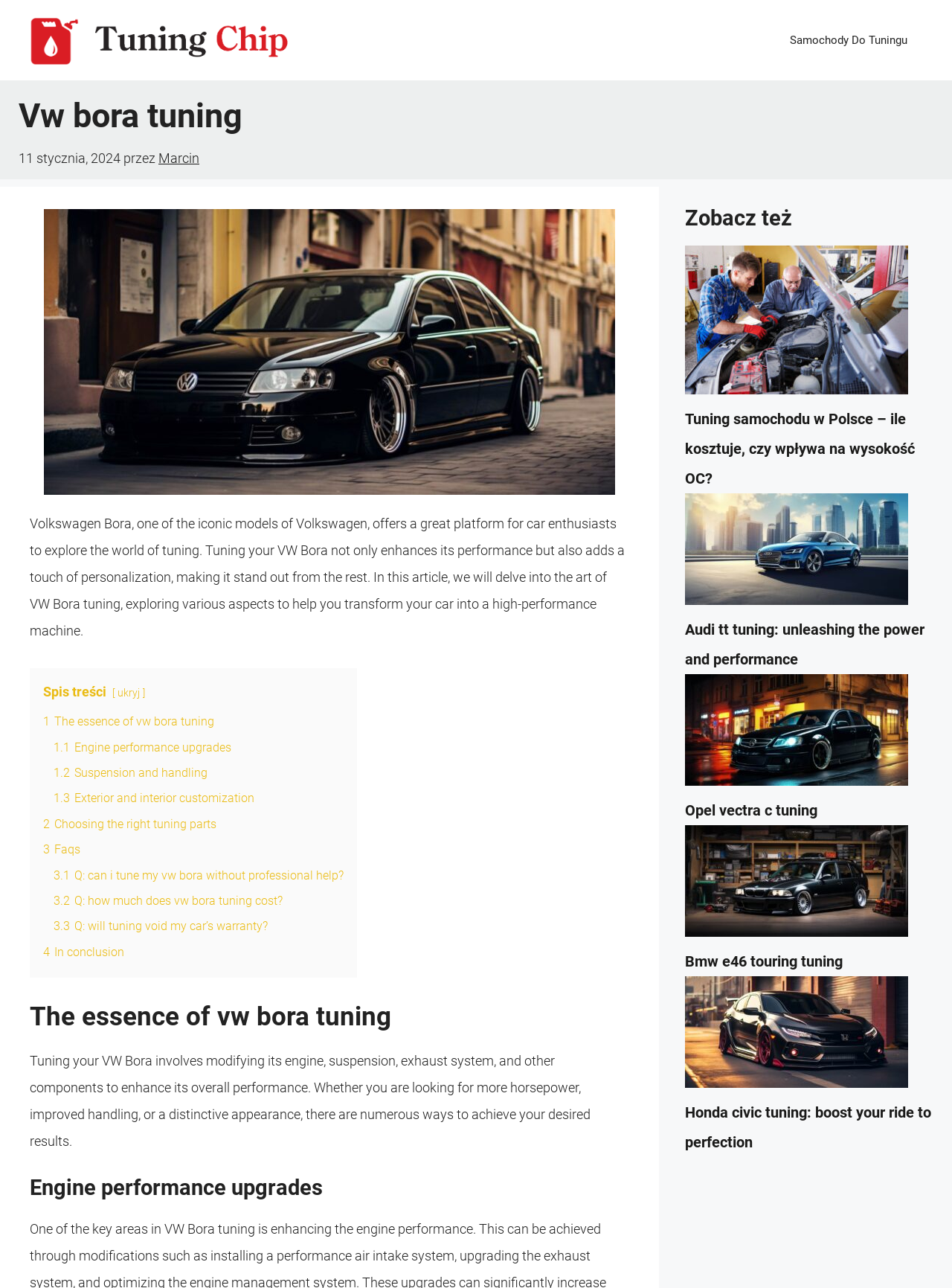What is the purpose of the 'Spis treści' link?
Please give a detailed and elaborate answer to the question based on the image.

The 'Spis treści' link is likely a table of contents, which is a common feature in articles and blog posts. Its purpose is to provide a quick overview of the content and allow readers to jump to specific sections of the article.